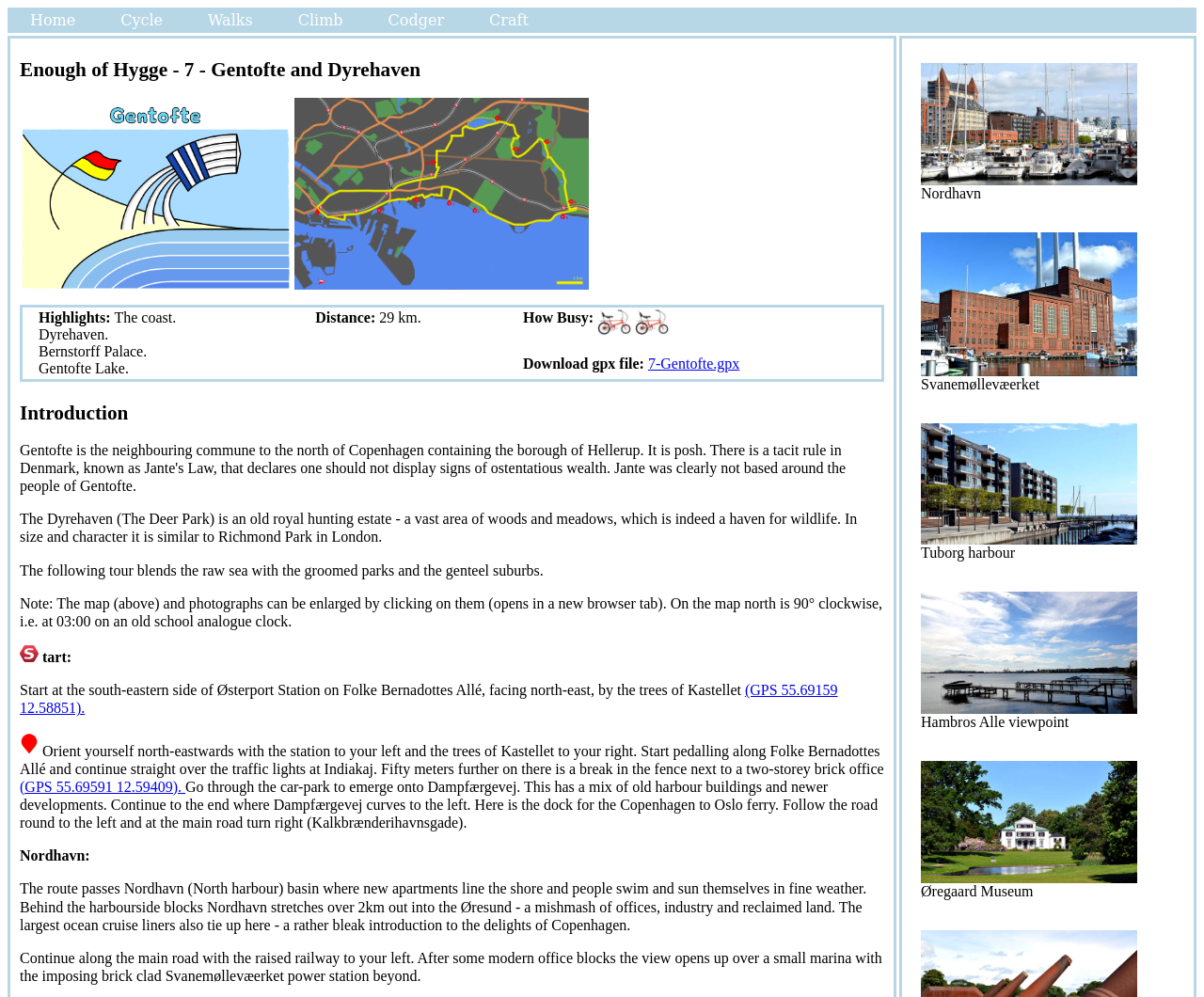Find the bounding box coordinates of the element you need to click on to perform this action: 'View the 'Gentofte cycle tour - Nordhavn' image'. The coordinates should be represented by four float values between 0 and 1, in the format [left, top, right, bottom].

[0.765, 0.063, 0.945, 0.185]